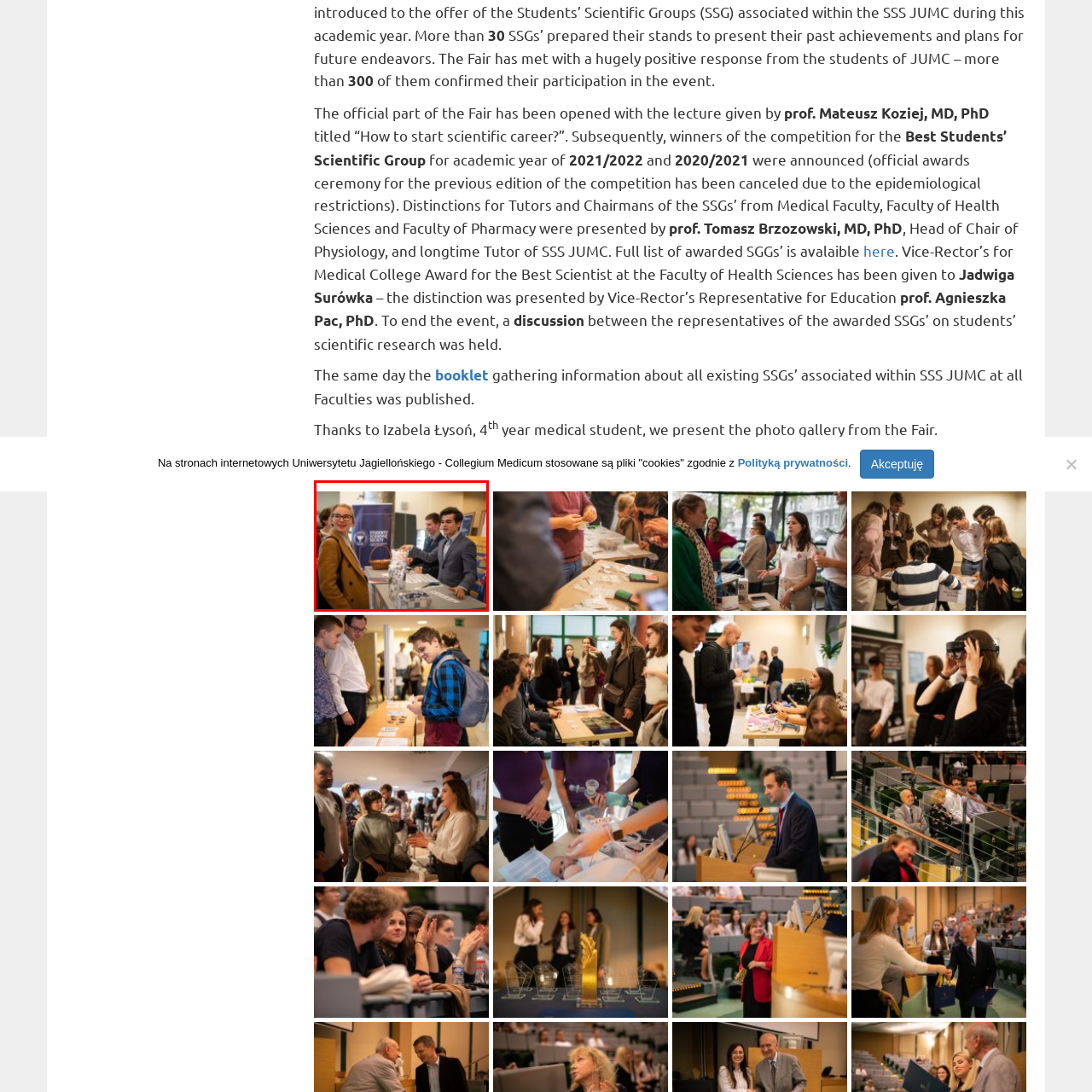Analyze the picture enclosed by the red bounding box and provide a single-word or phrase answer to this question:
What is the name of the organization?

Student Scientific Society